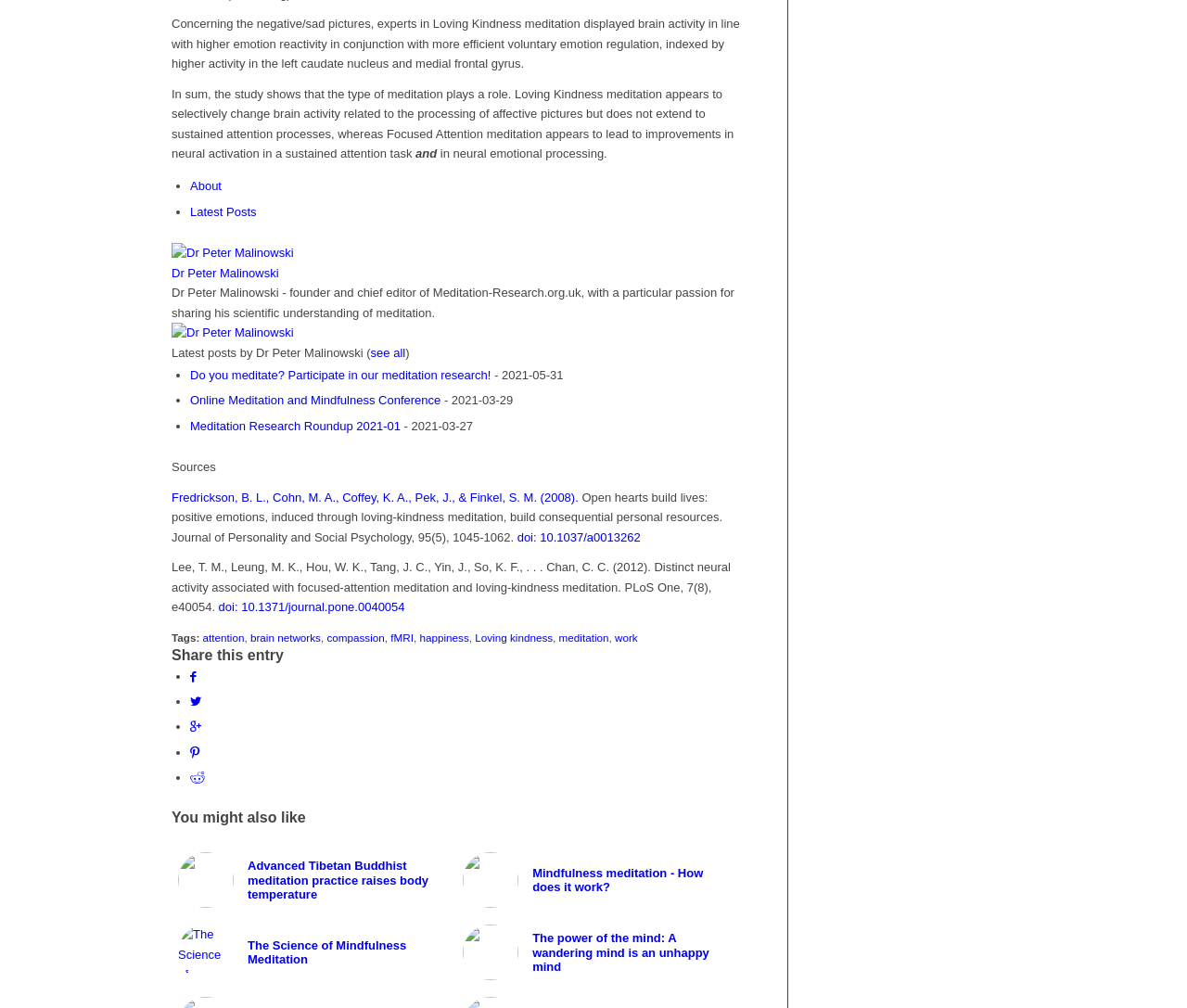Pinpoint the bounding box coordinates of the clickable area necessary to execute the following instruction: "Click on 'About'". The coordinates should be given as four float numbers between 0 and 1, namely [left, top, right, bottom].

[0.16, 0.178, 0.187, 0.192]